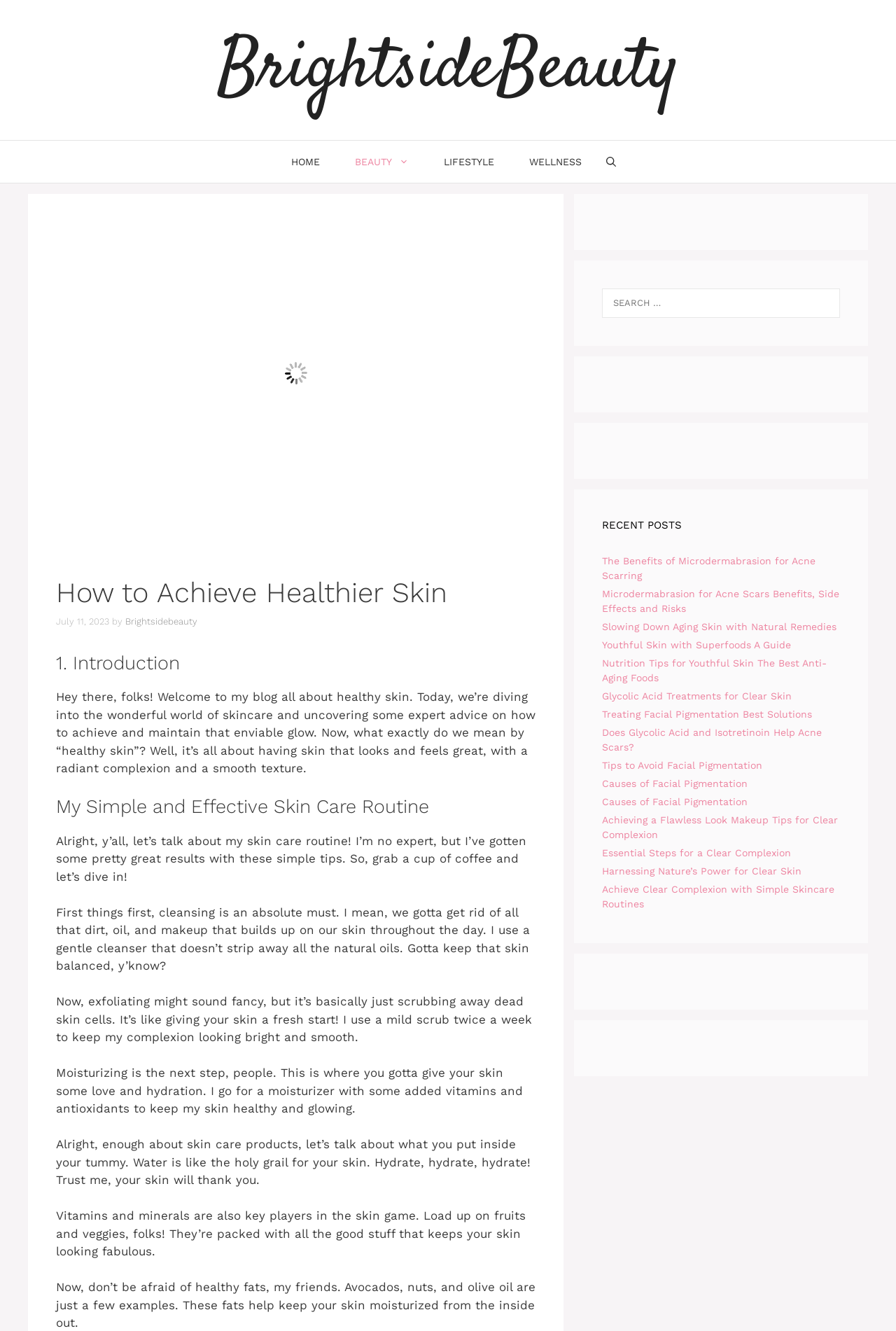Provide the bounding box coordinates for the UI element that is described as: "aria-label="Open Search Bar"".

[0.668, 0.106, 0.695, 0.137]